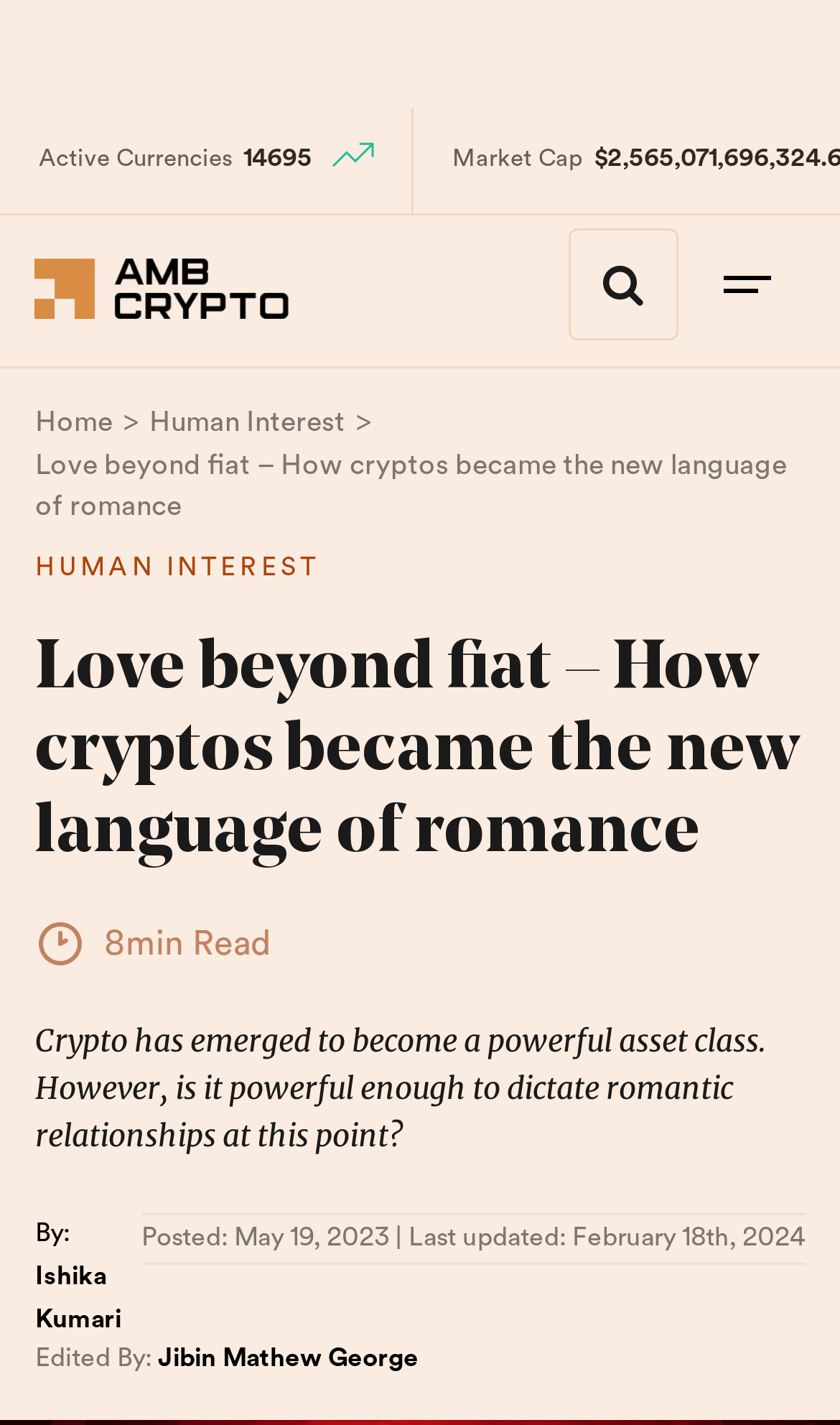Bounding box coordinates are to be given in the format (top-left x, top-left y, bottom-right x, bottom-right y). All values must be floating point numbers between 0 and 1. Provide the bounding box coordinate for the UI element described as: Jibin Mathew George

[0.188, 0.945, 0.498, 0.963]